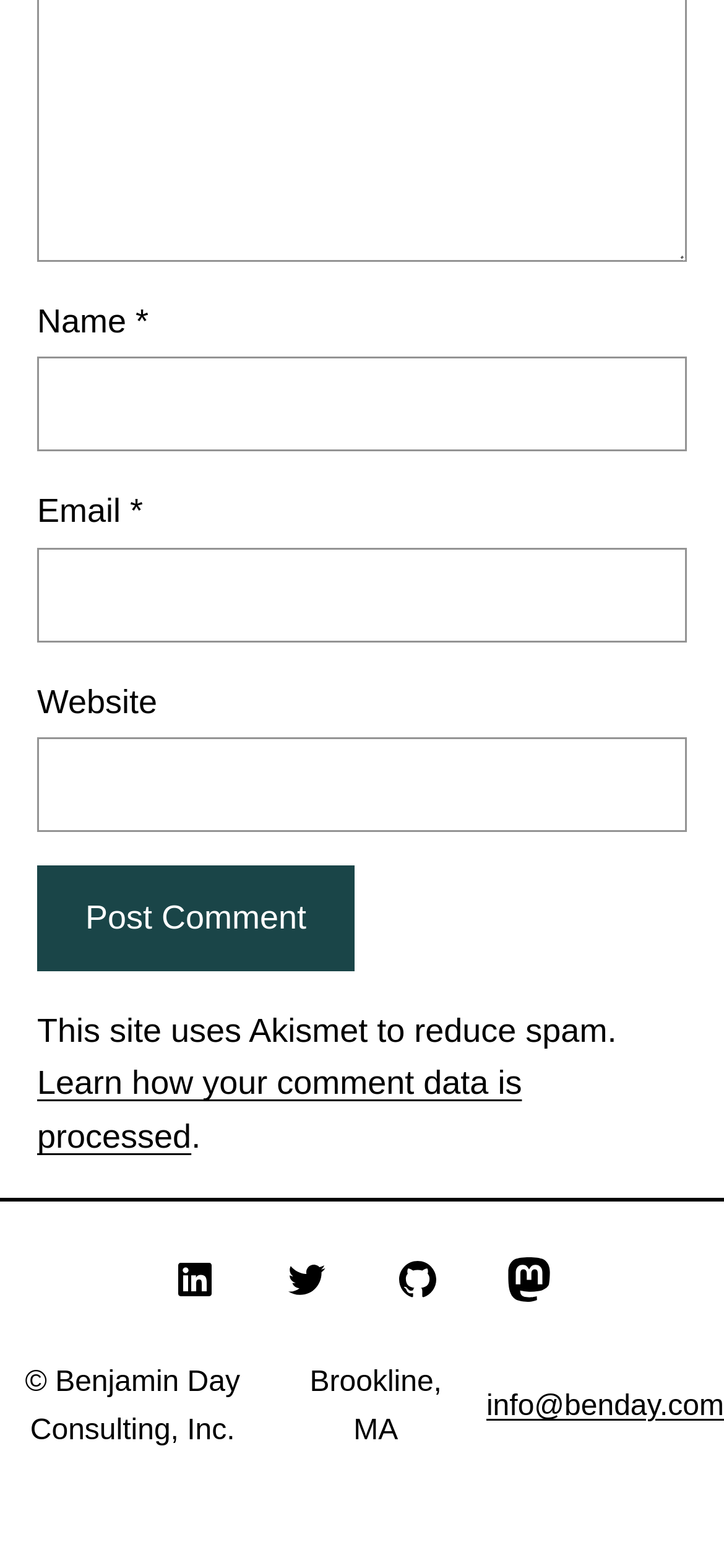Find the bounding box coordinates of the element to click in order to complete this instruction: "View the details of the book on Amazon". The bounding box coordinates must be four float numbers between 0 and 1, denoted as [left, top, right, bottom].

None